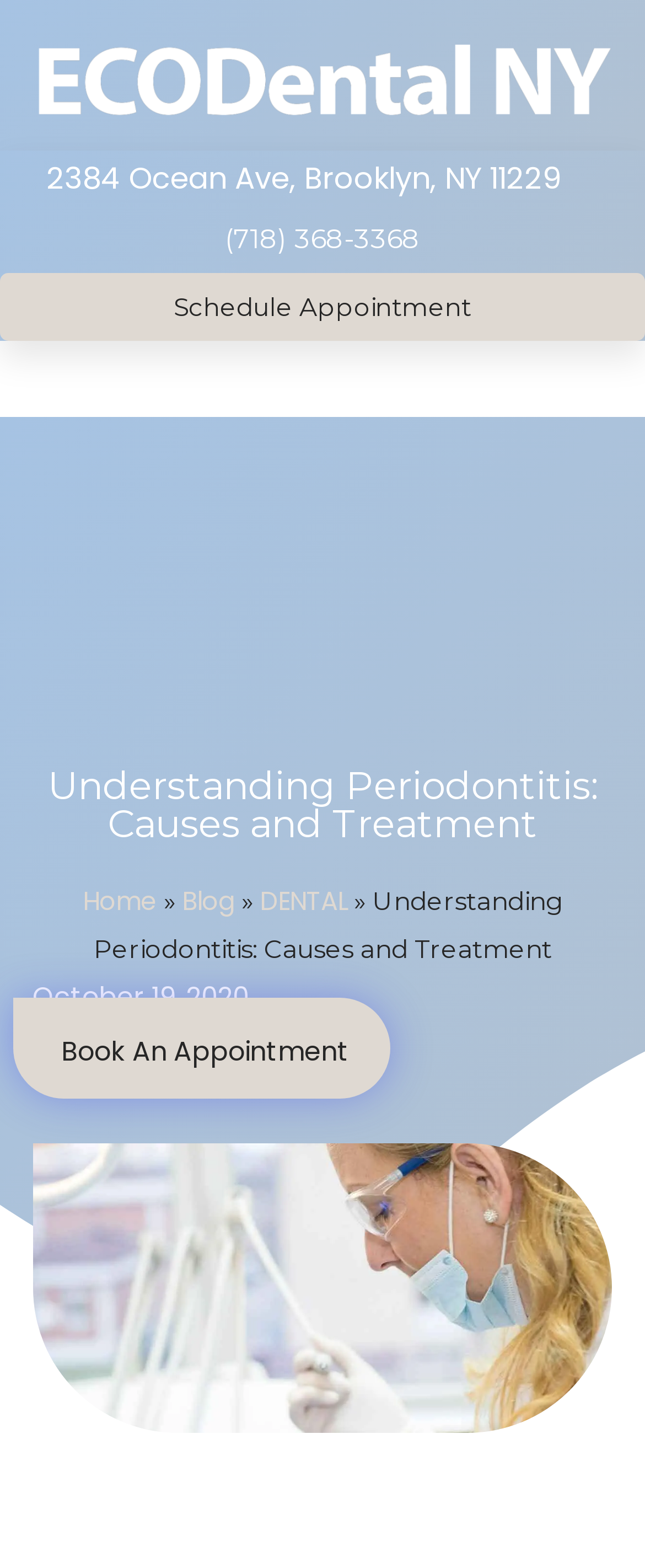Extract the bounding box coordinates of the UI element described by: "Schedule Appointment". The coordinates should include four float numbers ranging from 0 to 1, e.g., [left, top, right, bottom].

[0.0, 0.174, 1.0, 0.217]